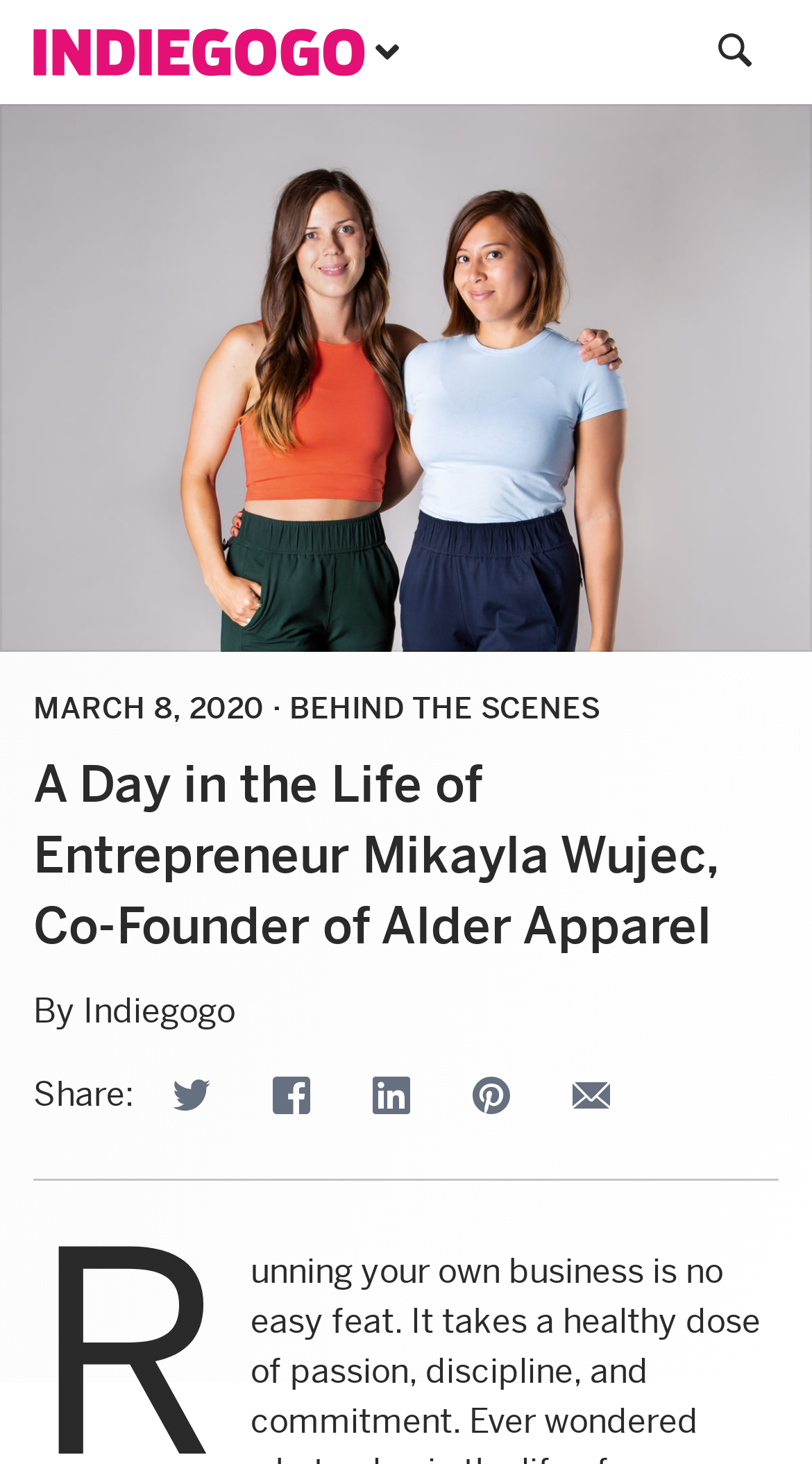Find the bounding box coordinates corresponding to the UI element with the description: "Computer Engineering Group". The coordinates should be formatted as [left, top, right, bottom], with values as floats between 0 and 1.

None